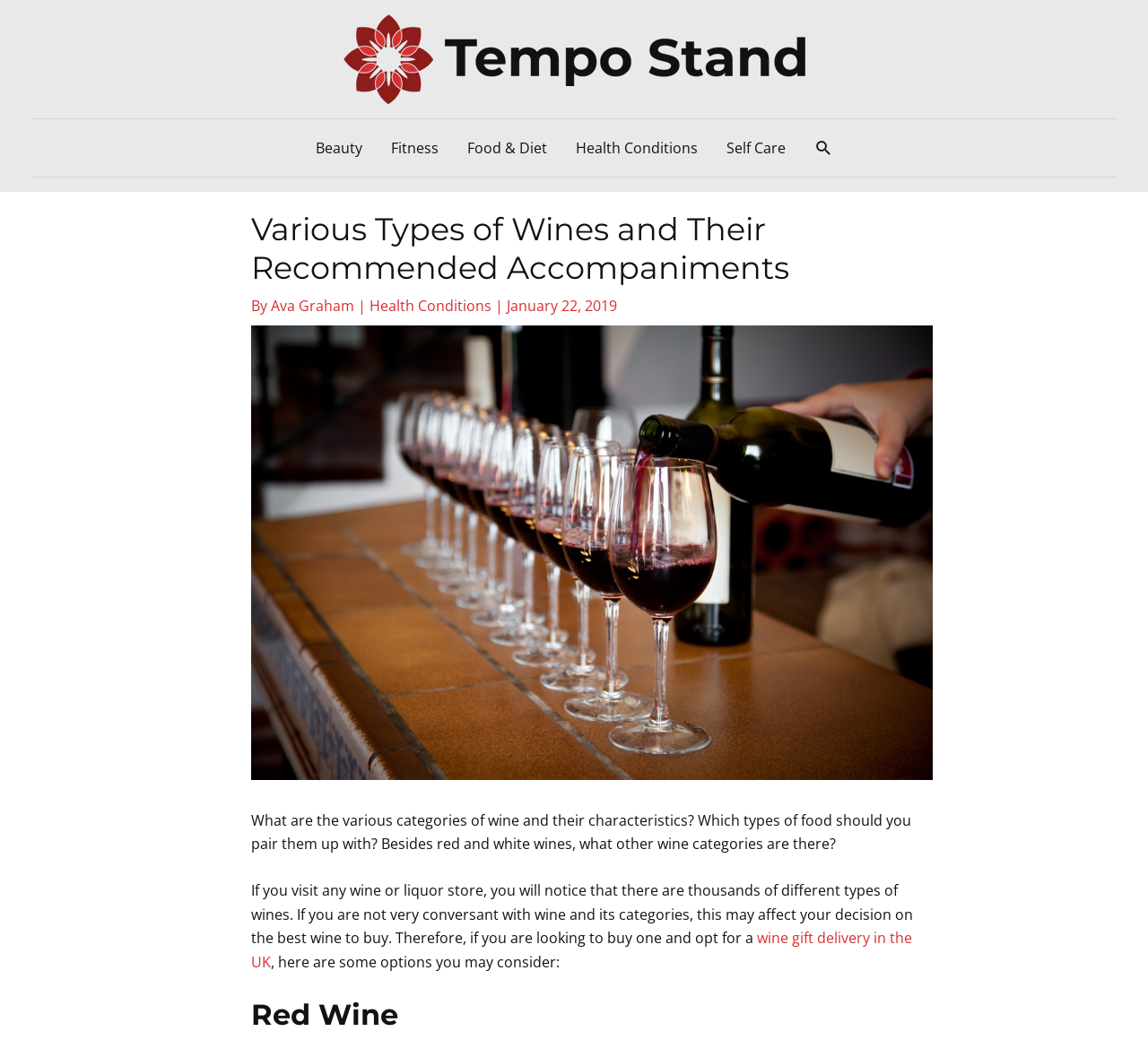Respond to the question below with a concise word or phrase:
What is the topic of the article?

Types of Wine and Their Ideal Accompaniments